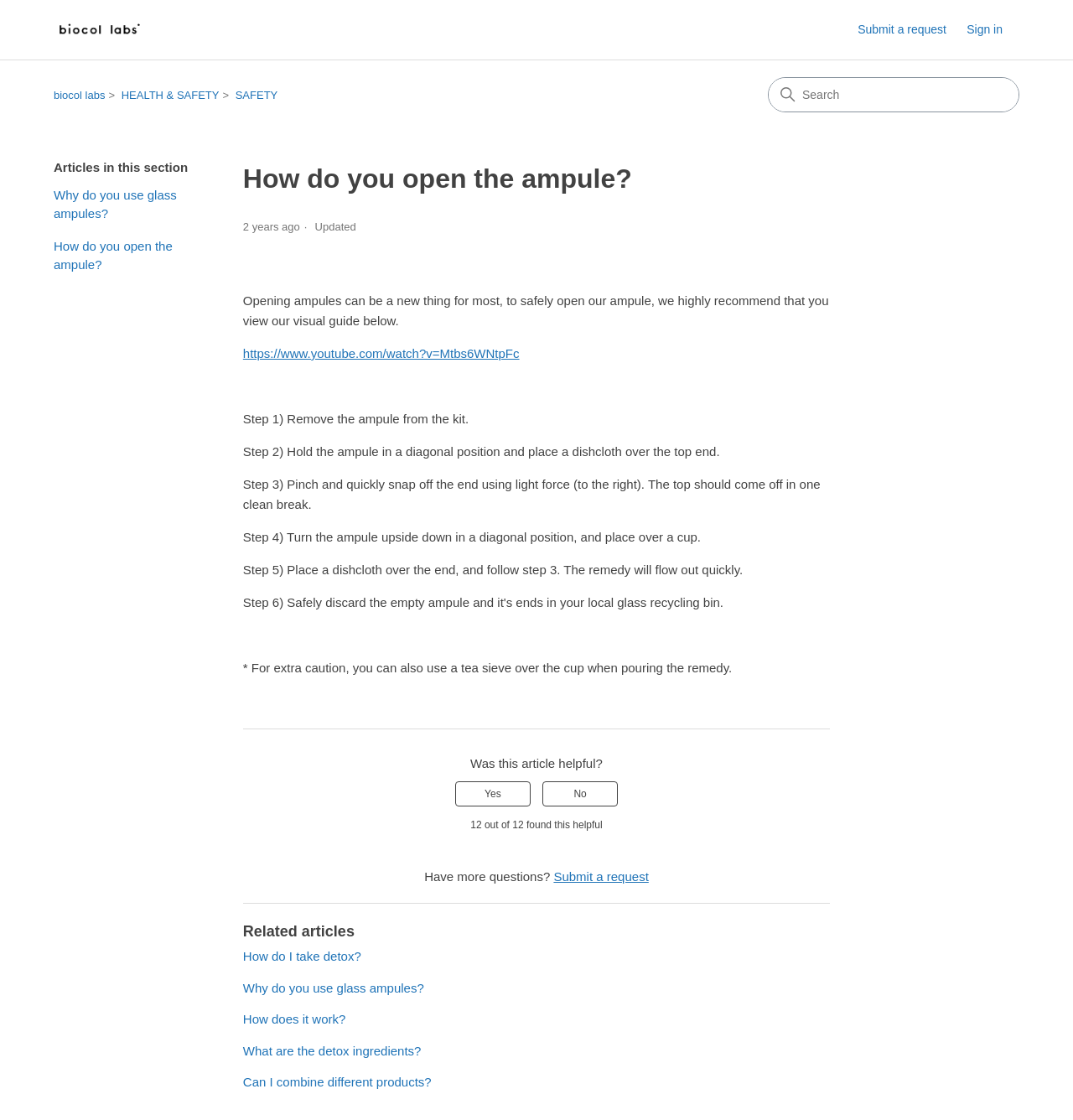Find the bounding box coordinates of the element to click in order to complete the given instruction: "Search for something."

[0.716, 0.07, 0.949, 0.1]